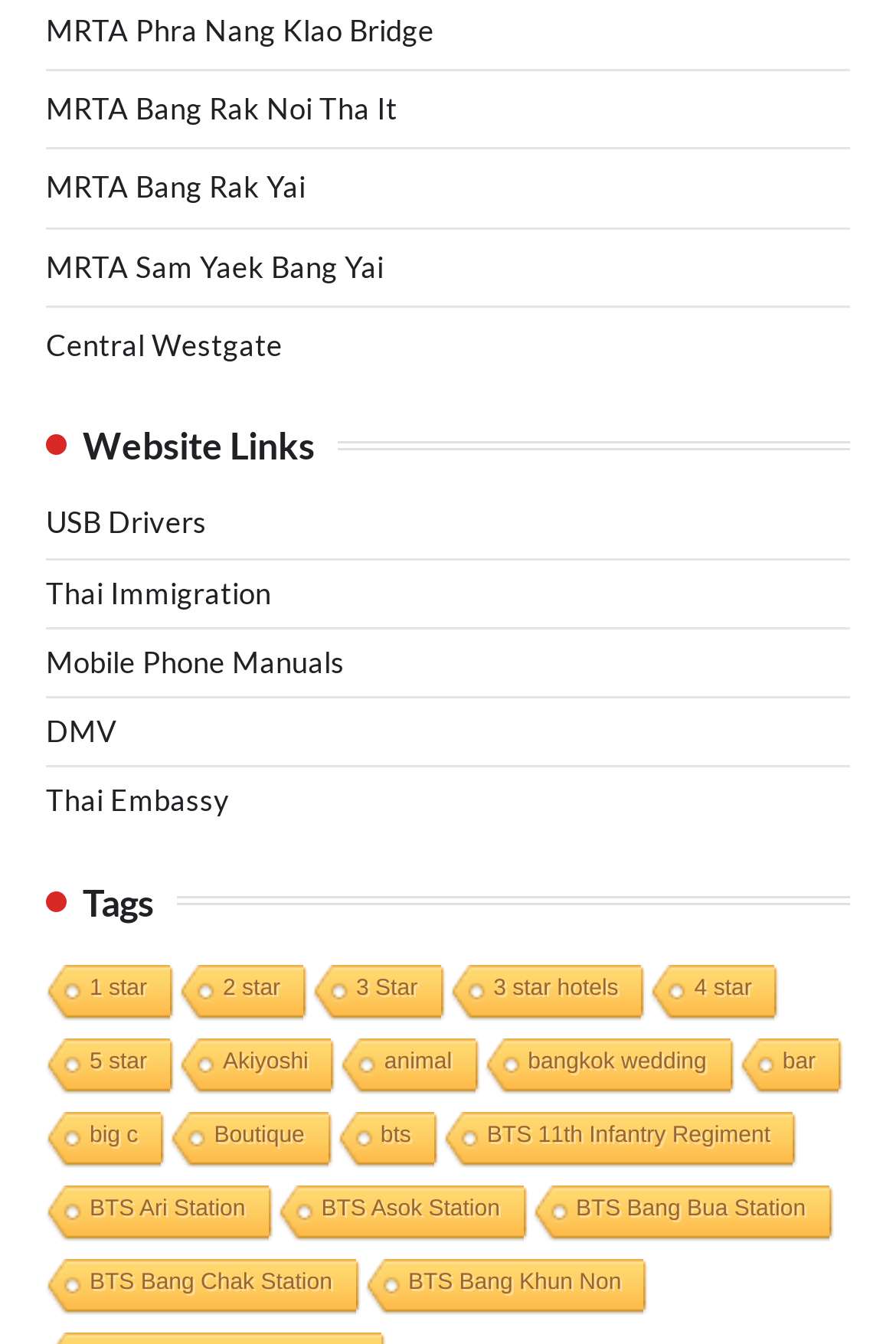Using floating point numbers between 0 and 1, provide the bounding box coordinates in the format (top-left x, top-left y, bottom-right x, bottom-right y). Locate the UI element described here: MRTA Phra Nang Klao Bridge

[0.051, 0.009, 0.485, 0.036]